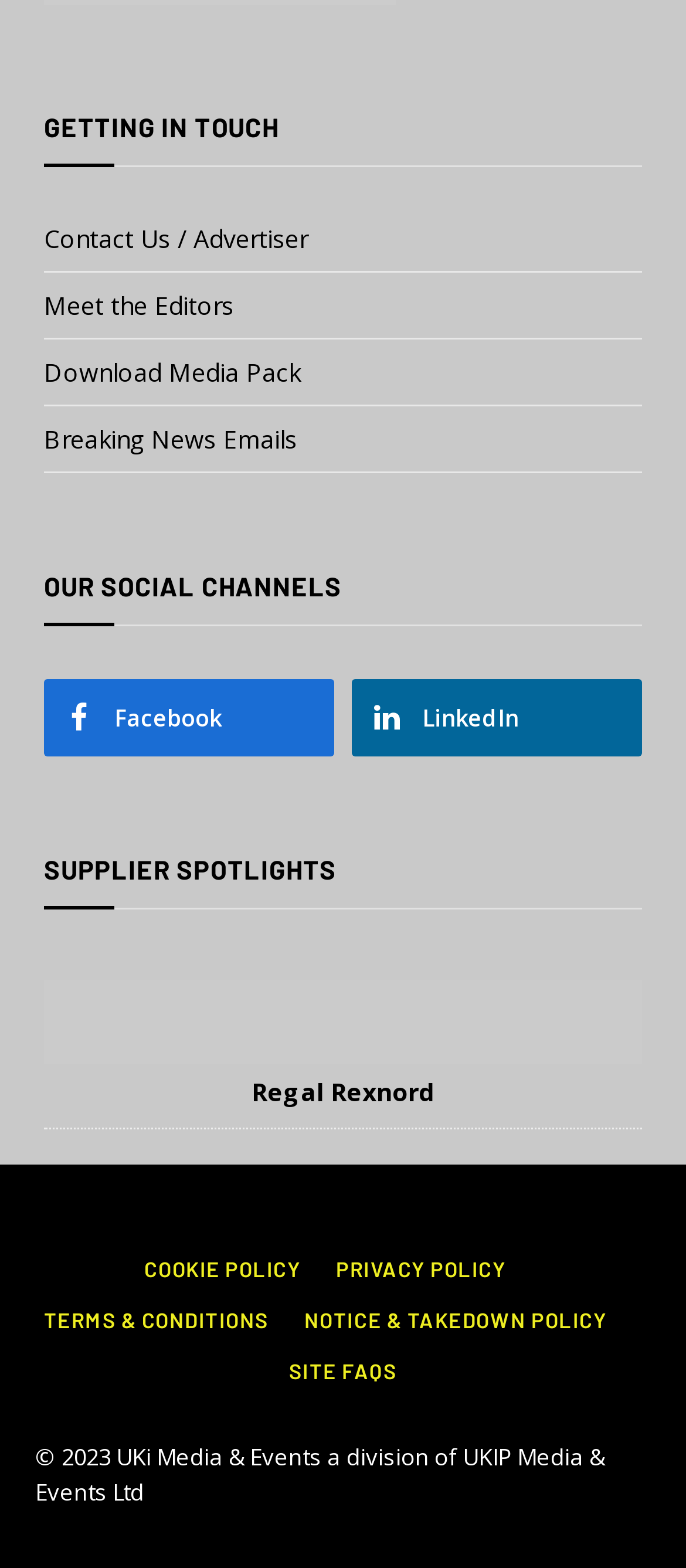With reference to the screenshot, provide a detailed response to the question below:
What is the copyright year?

The copyright year can be found at the very bottom of the page, in the StaticText element, which says '© 2023 UKi Media & Events a division of UKIP Media & Events Ltd', so the copyright year is 2023.